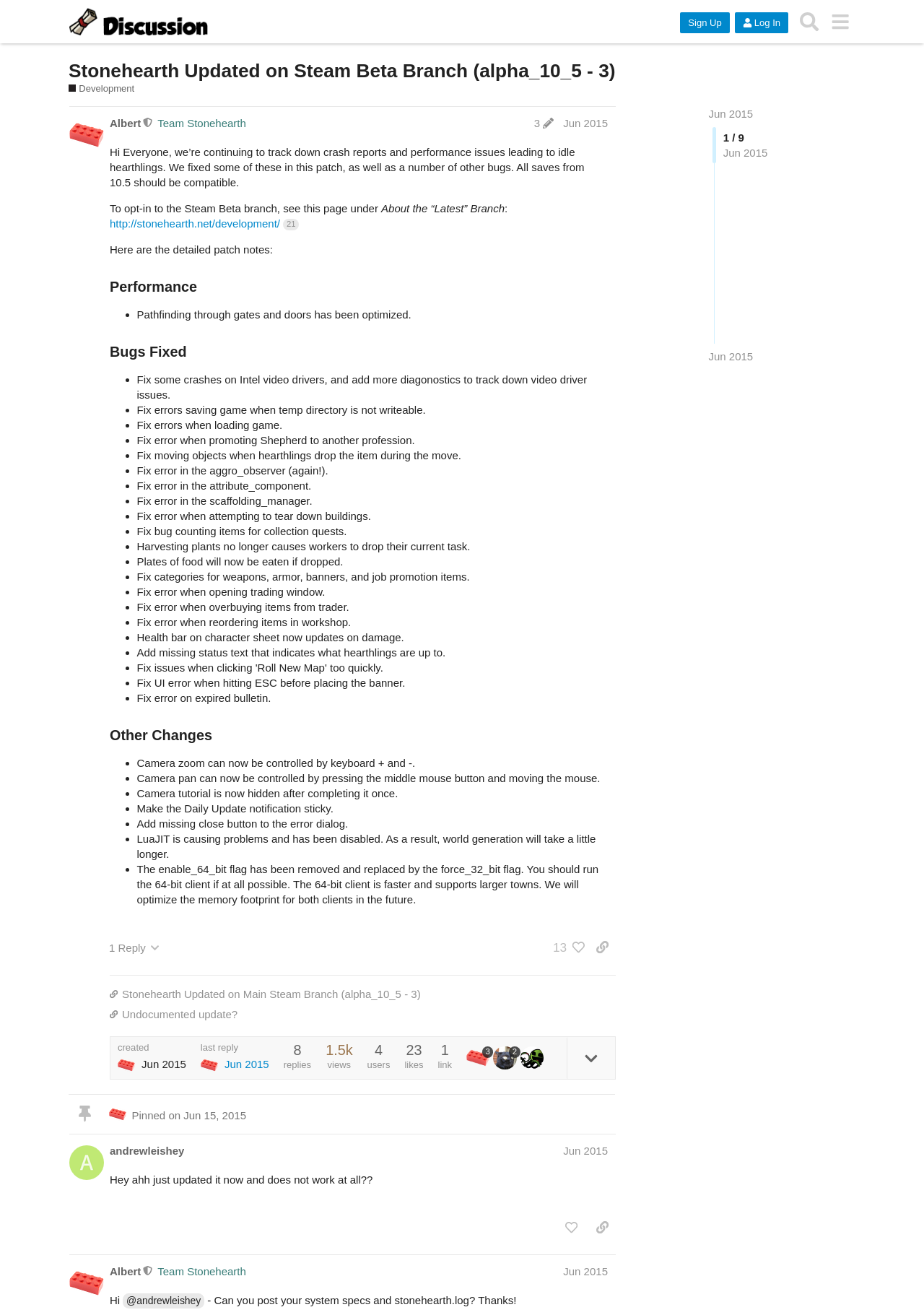Find the bounding box of the web element that fits this description: "title="like this post"".

[0.604, 0.924, 0.633, 0.943]